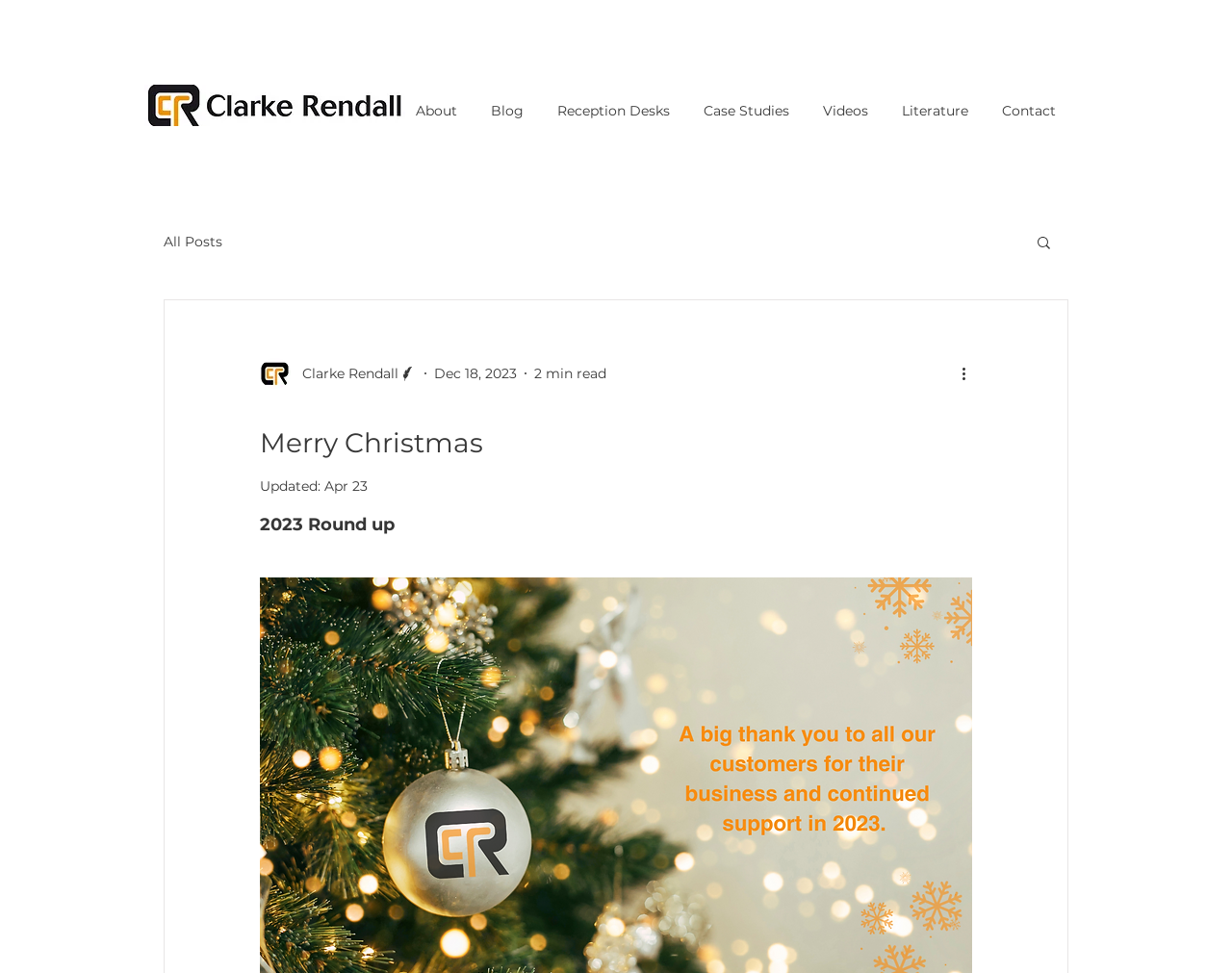Specify the bounding box coordinates of the area that needs to be clicked to achieve the following instruction: "View more actions".

[0.778, 0.372, 0.797, 0.396]